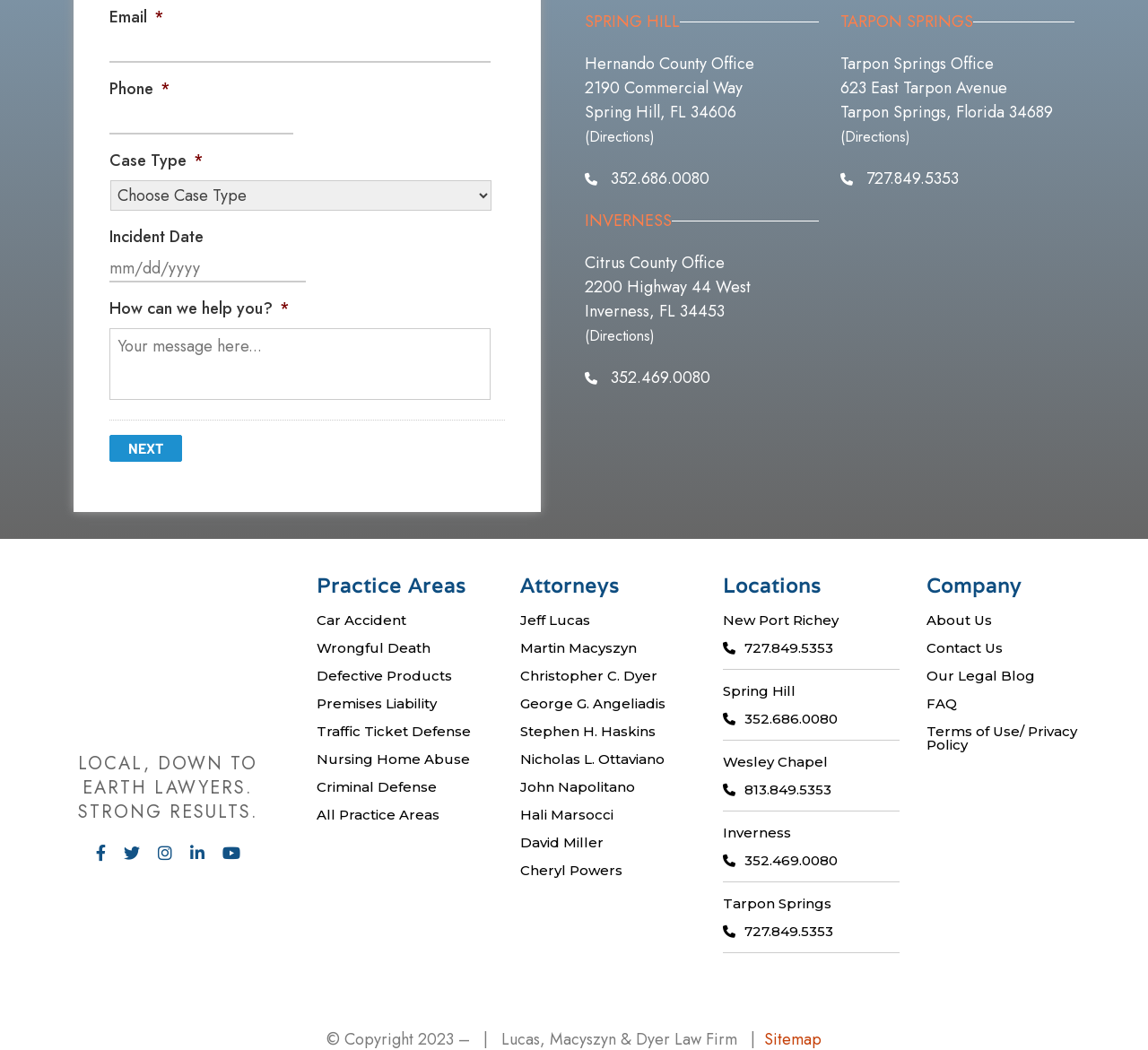Can you provide the bounding box coordinates for the element that should be clicked to implement the instruction: "Select case type"?

[0.096, 0.172, 0.428, 0.201]